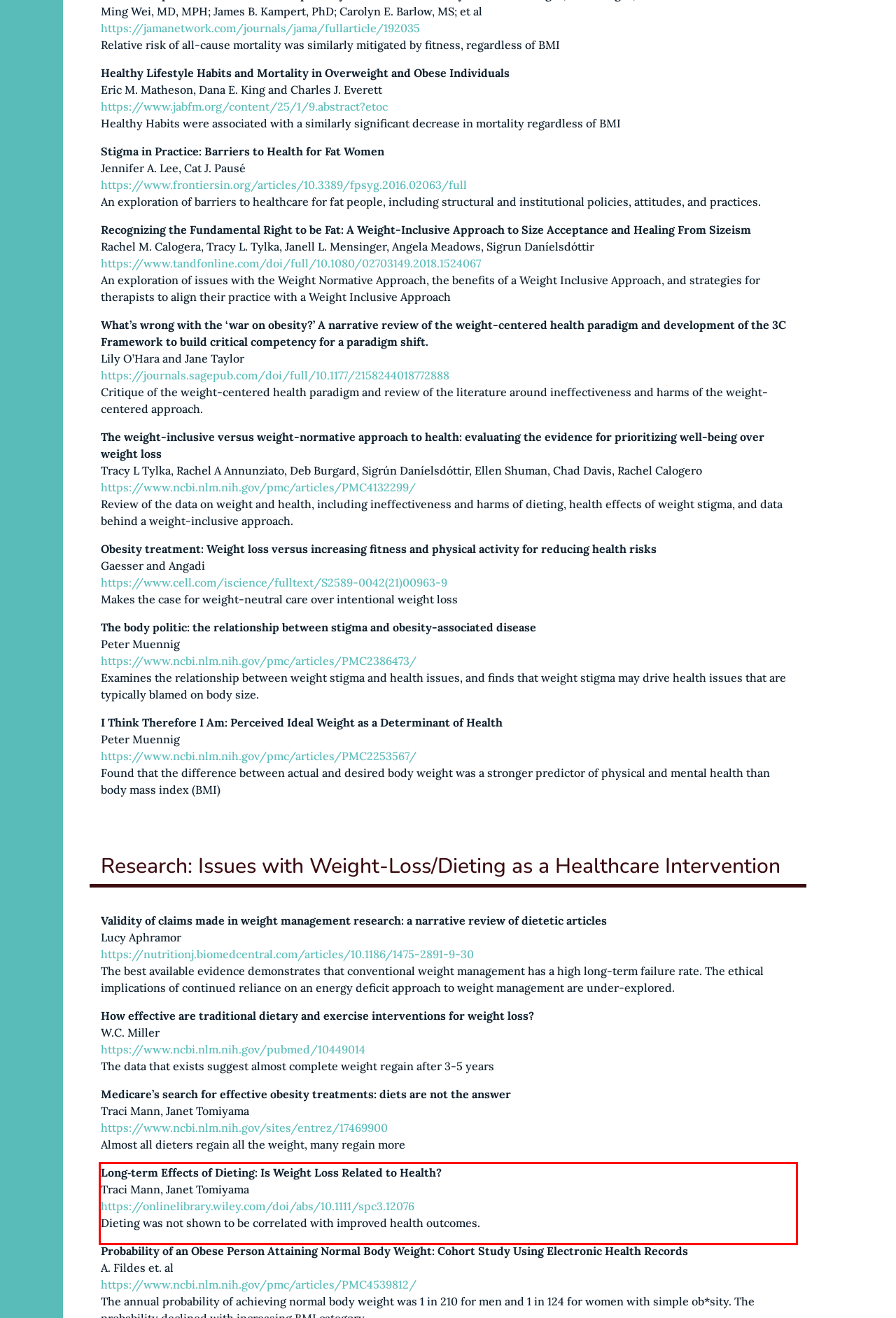There is a UI element on the webpage screenshot marked by a red bounding box. Extract and generate the text content from within this red box.

Long‐term Effects of Dieting: Is Weight Loss Related to Health? Traci Mann, Janet Tomiyama https://onlinelibrary.wiley.com/doi/abs/10.1111/spc3.12076 Dieting was not shown to be correlated with improved health outcomes.